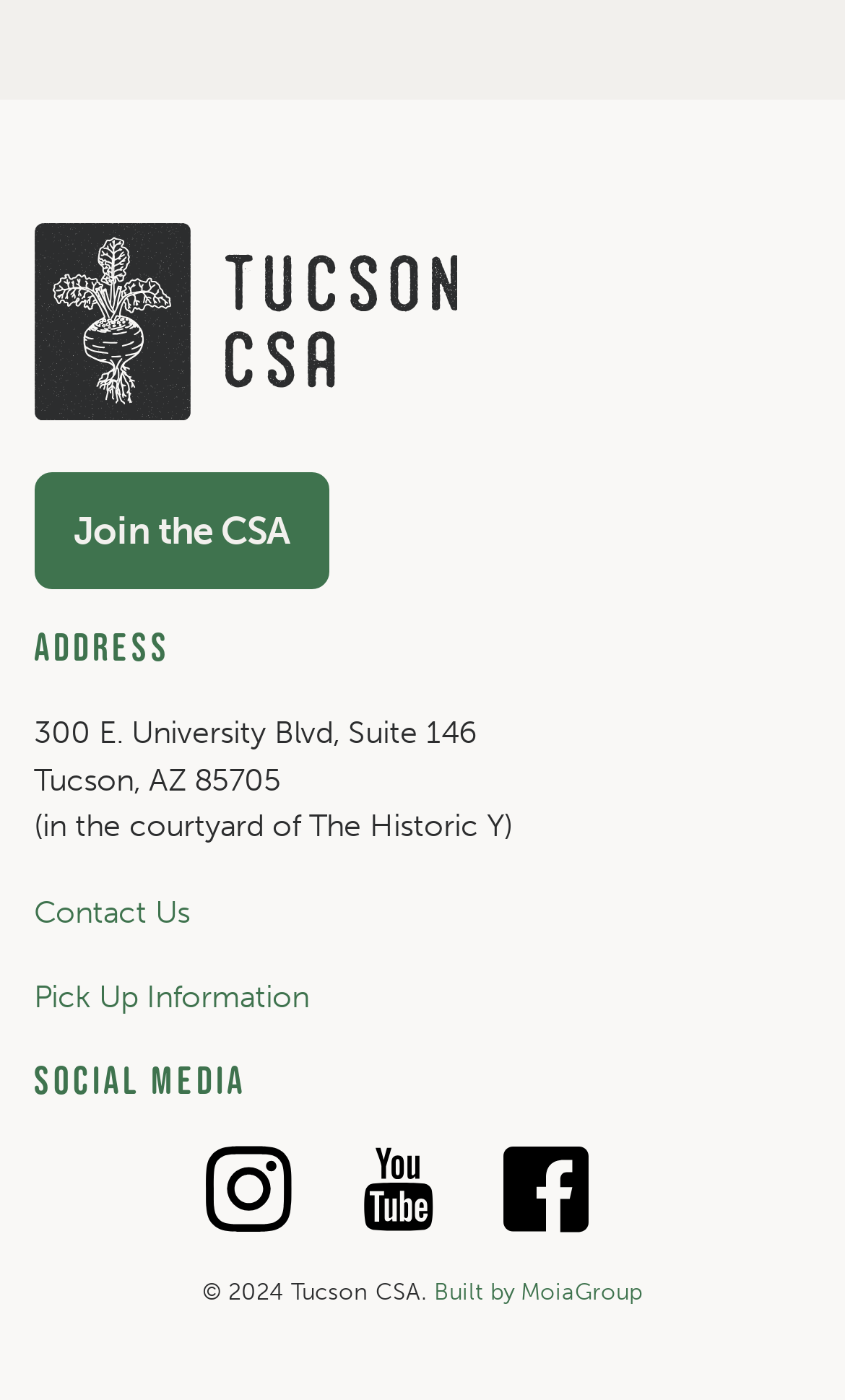Locate the bounding box coordinates of the item that should be clicked to fulfill the instruction: "Go to 1xbet Brazil".

None